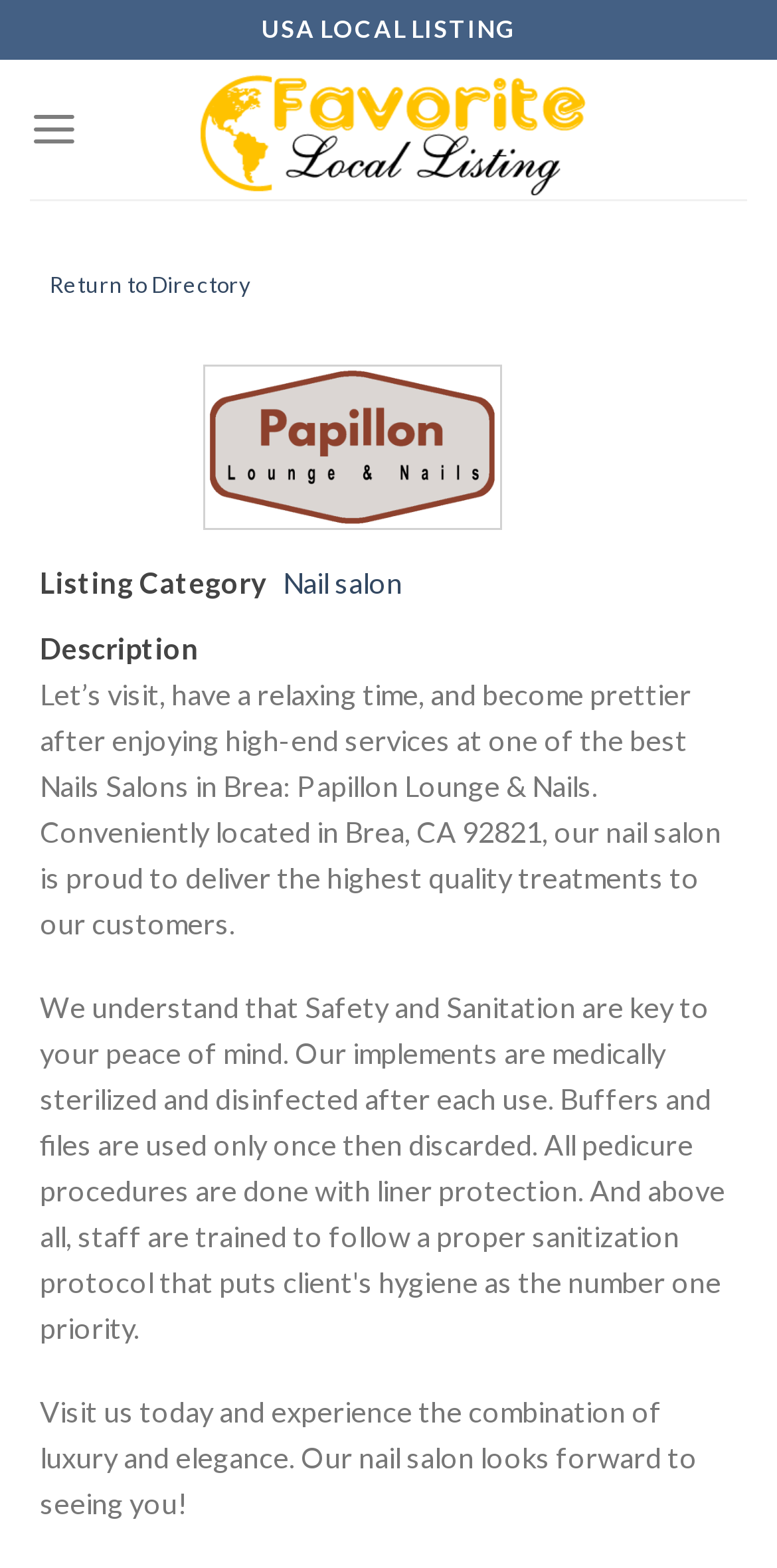Refer to the image and provide an in-depth answer to the question:
What is the category of this business?

I found the category of this business by looking at the 'Listing Category' section, which is located below the 'Menu' link. The category is specified as 'Nail salon'.